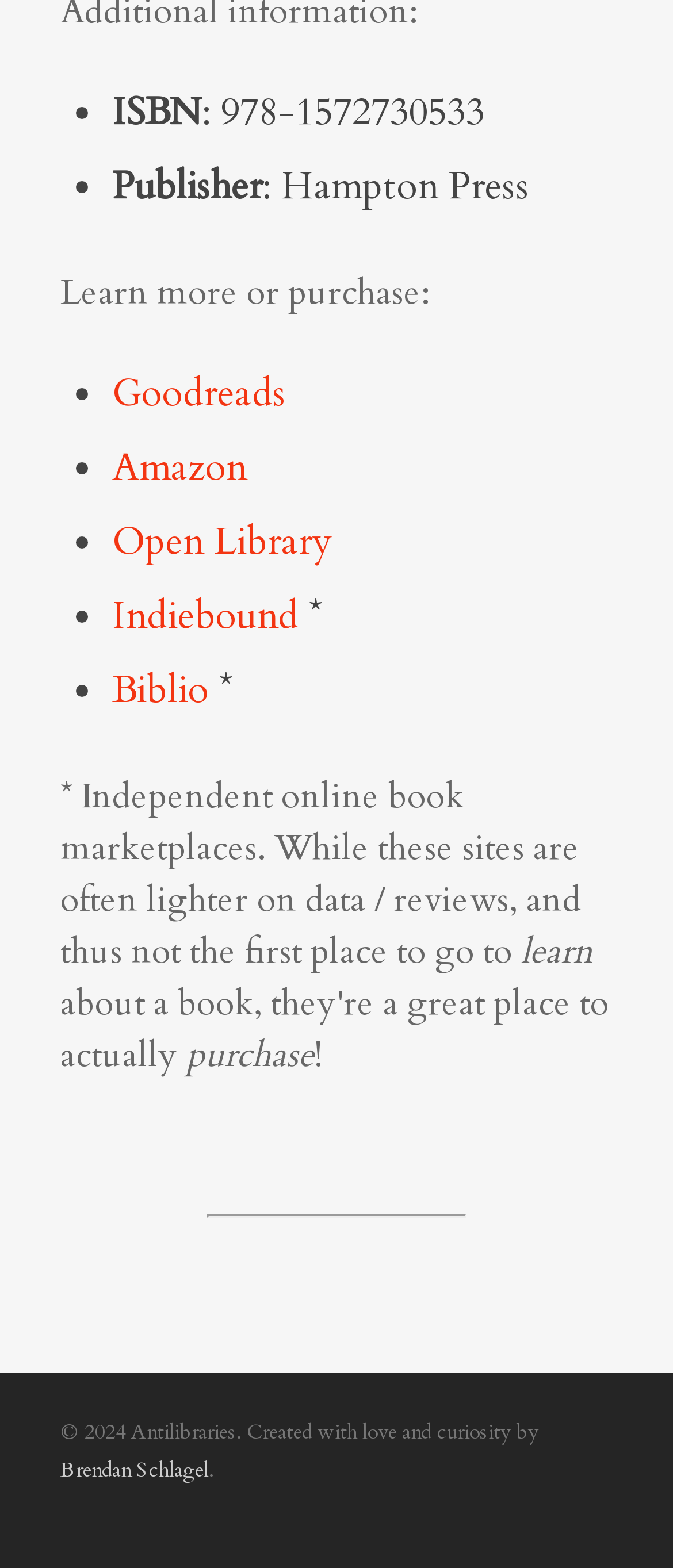What is the significance of the asterisk symbol?
Based on the image, give a one-word or short phrase answer.

Independent online book marketplaces